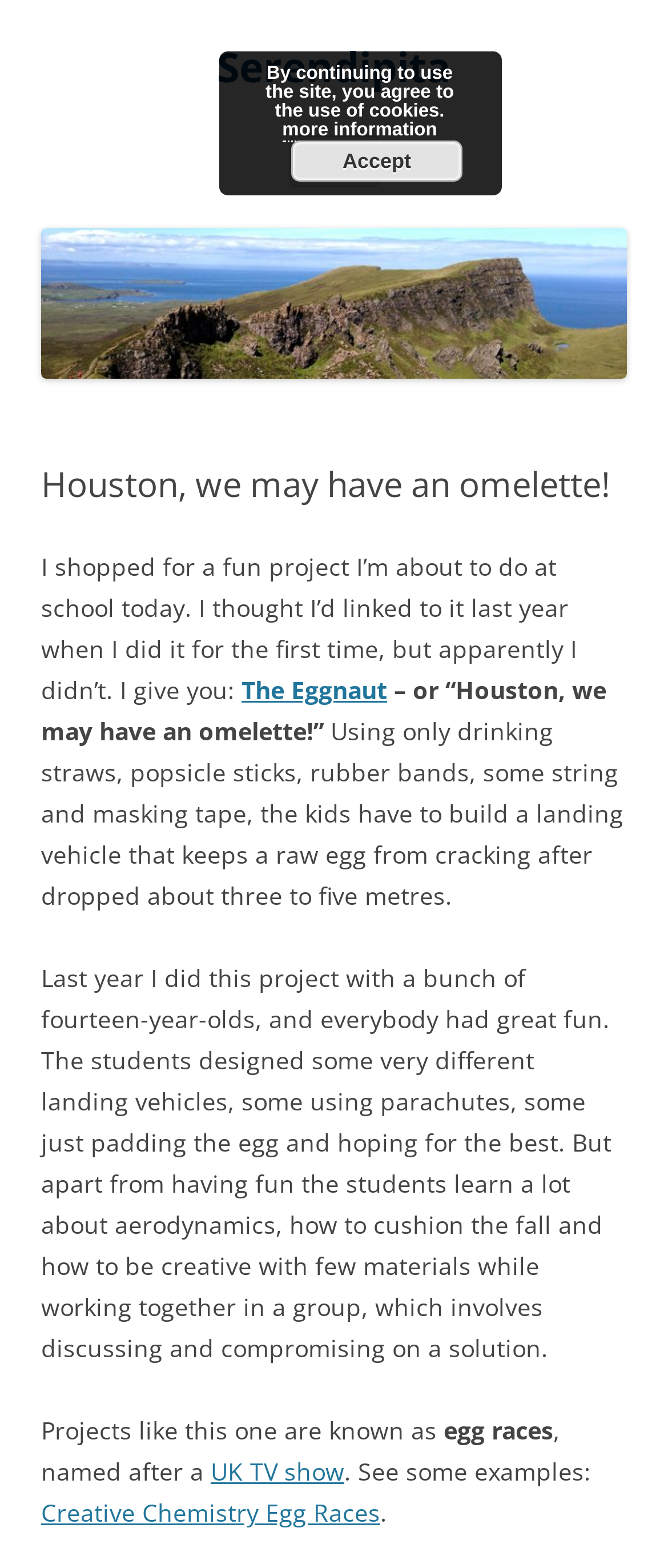What is the project about?
Please utilize the information in the image to give a detailed response to the question.

Based on the text, the project is about building a landing vehicle using limited materials such as drinking straws, popsicle sticks, rubber bands, string, and masking tape to protect a raw egg from cracking when dropped from a height of three to five meters.